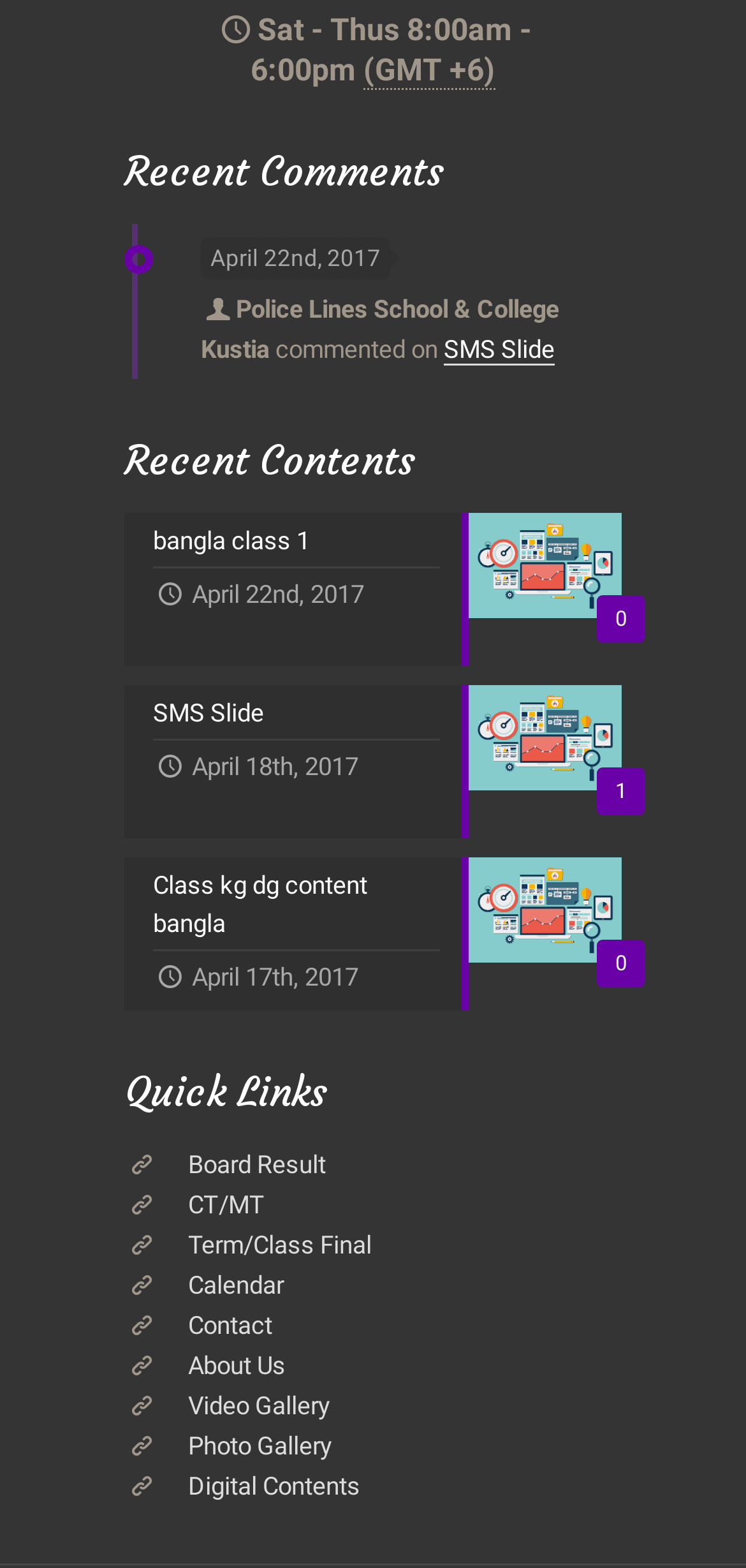Please identify the bounding box coordinates of the area that needs to be clicked to follow this instruction: "check Board Result".

[0.213, 0.721, 0.475, 0.764]